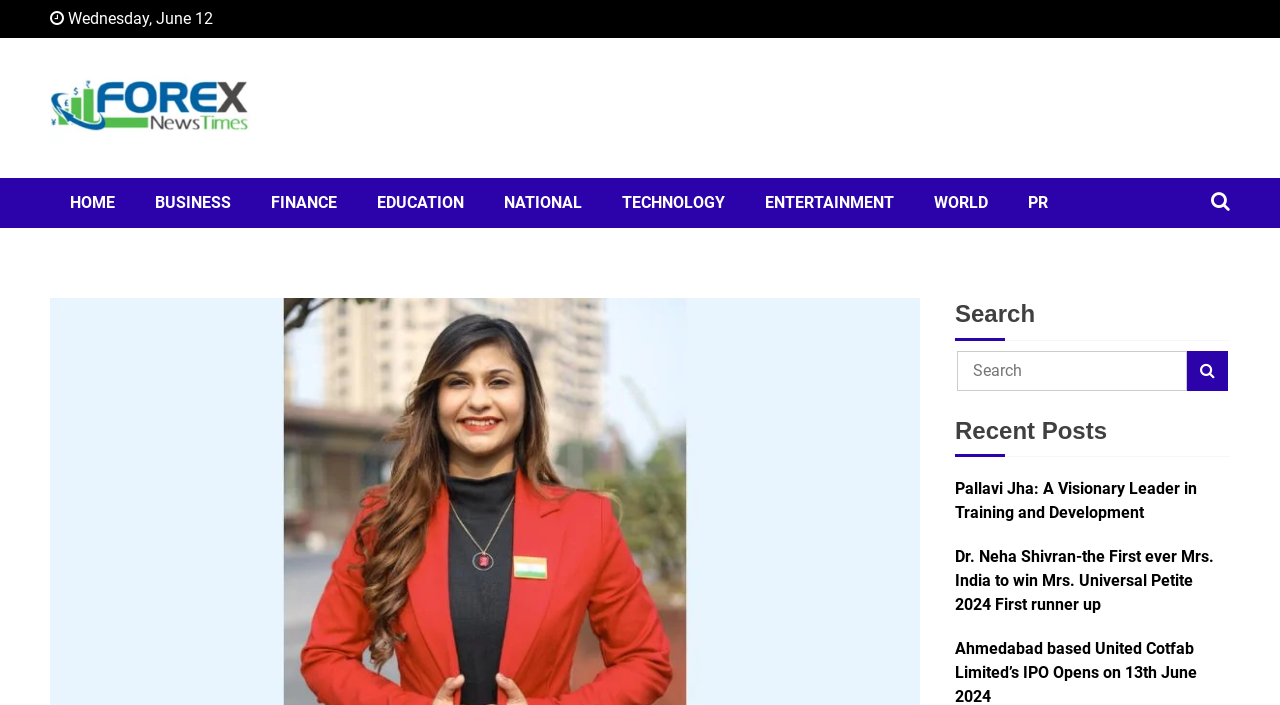Calculate the bounding box coordinates for the UI element based on the following description: "Finance". Ensure the coordinates are four float numbers between 0 and 1, i.e., [left, top, right, bottom].

[0.196, 0.253, 0.279, 0.324]